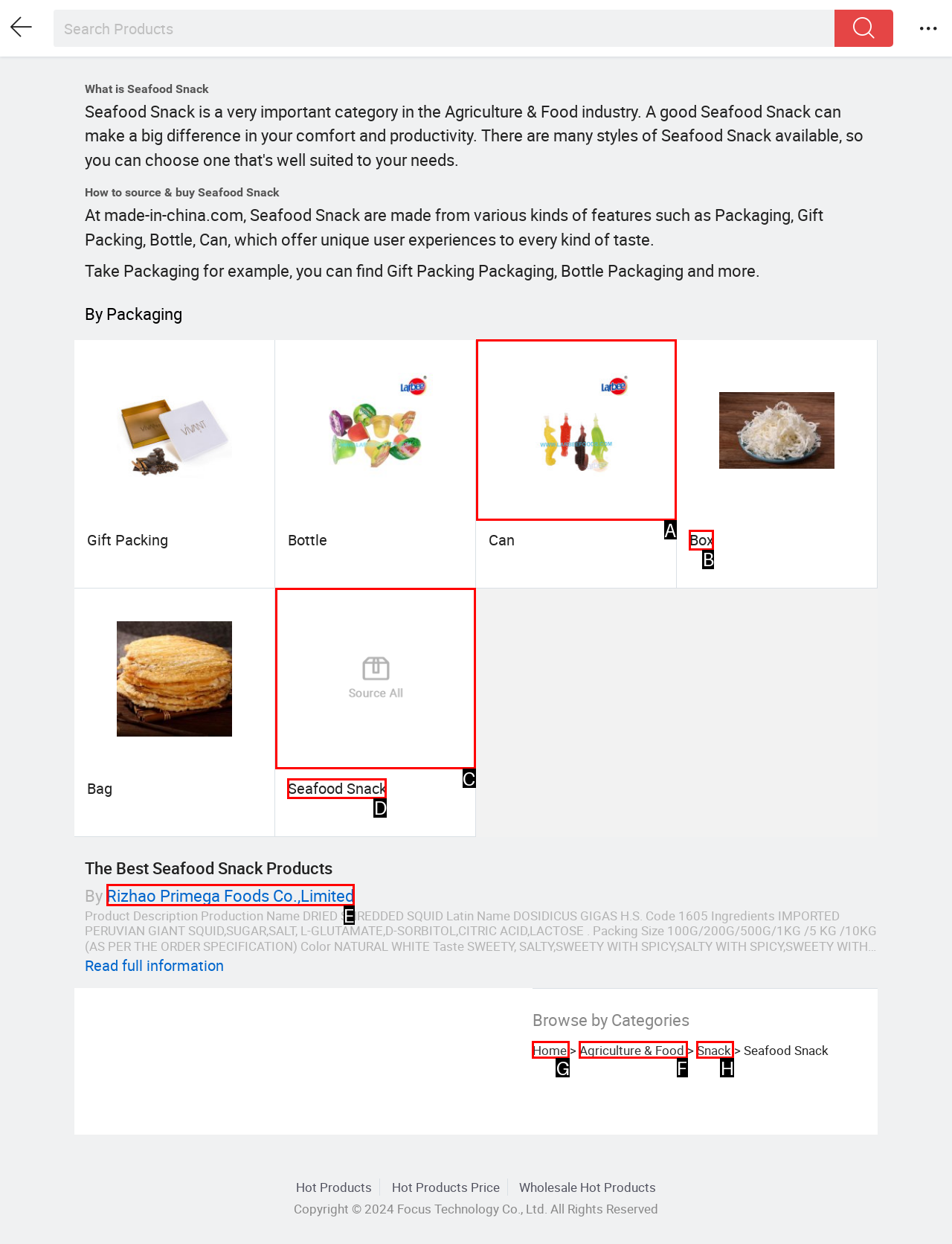Find the correct option to complete this instruction: Browse Agriculture & Food categories. Reply with the corresponding letter.

F